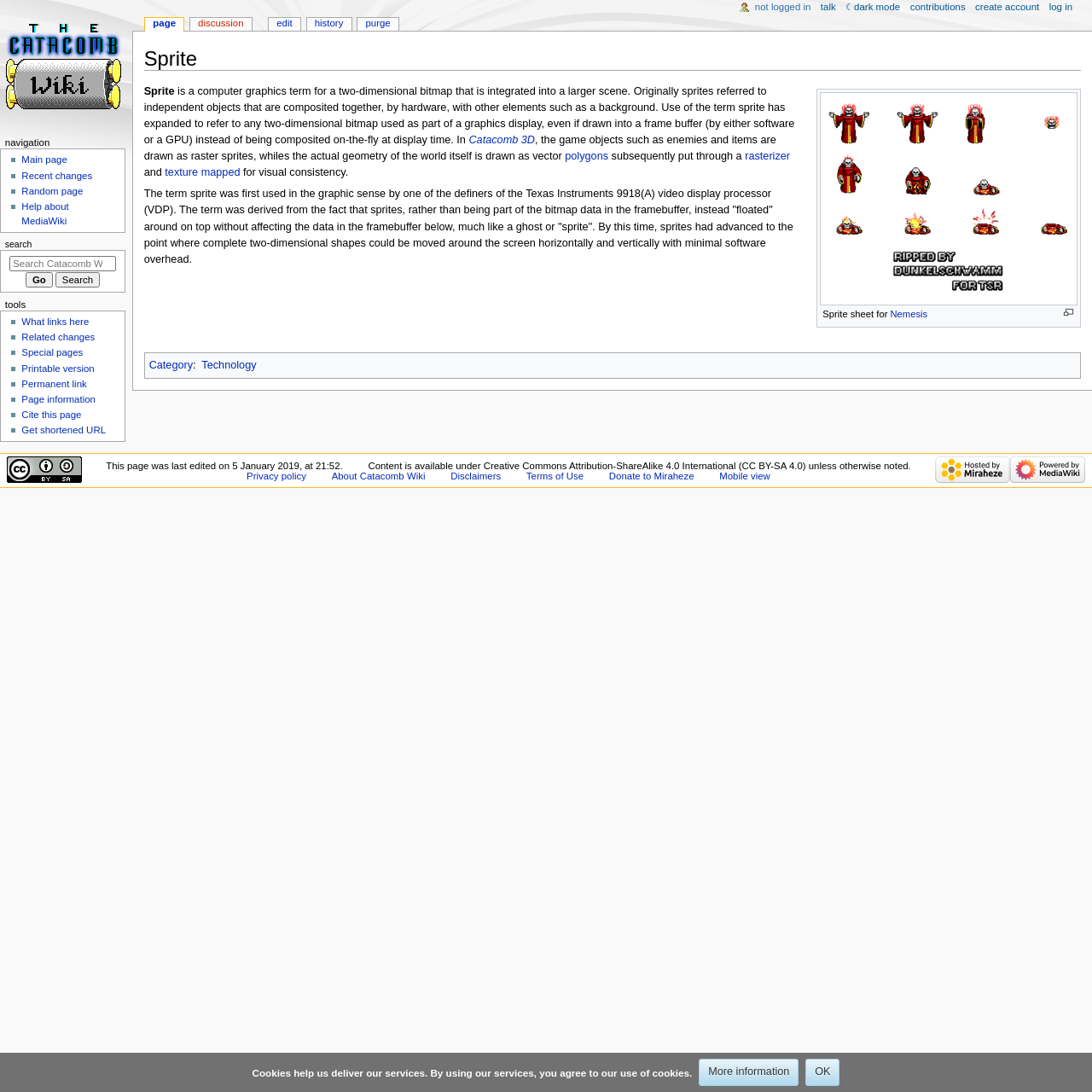Find the bounding box coordinates of the clickable area that will achieve the following instruction: "Go to the 'Catacomb 3D' page".

[0.429, 0.123, 0.49, 0.134]